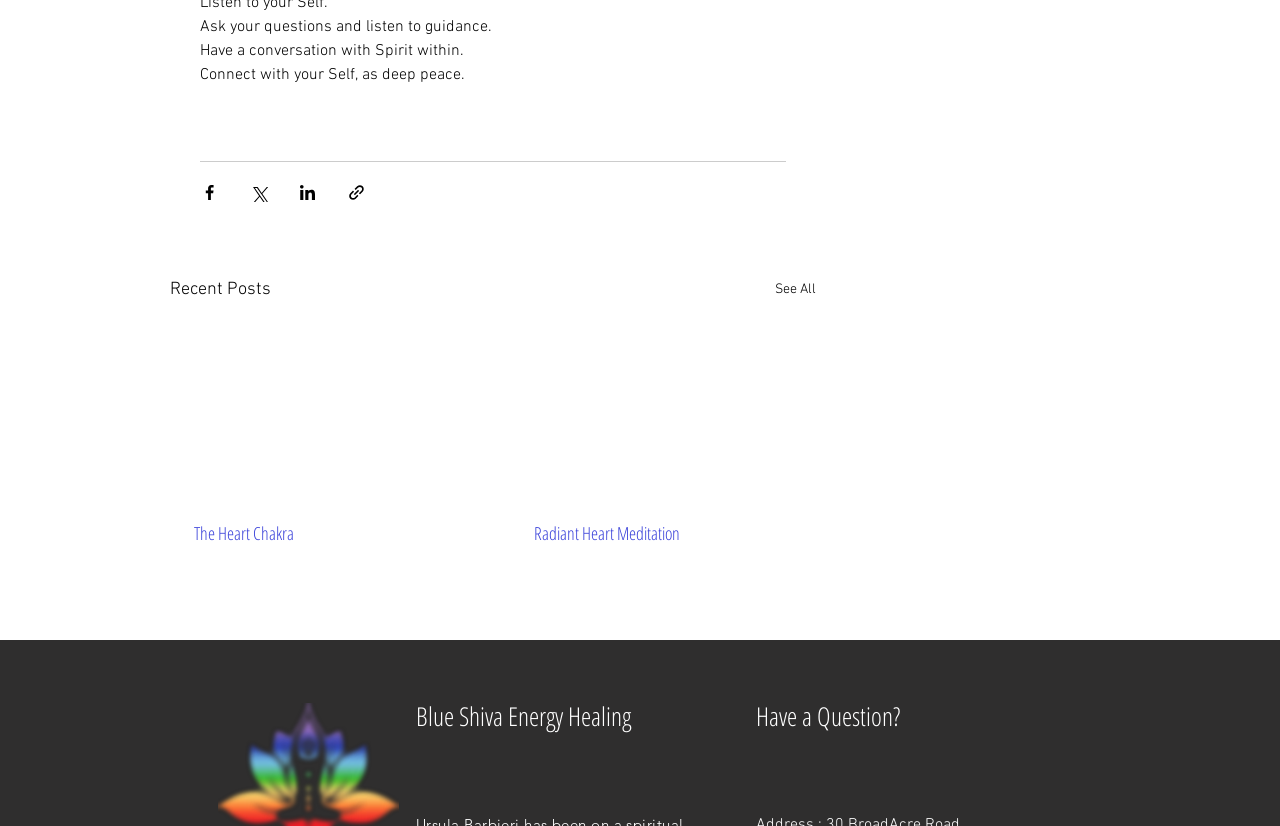For the given element description See All, determine the bounding box coordinates of the UI element. The coordinates should follow the format (top-left x, top-left y, bottom-right x, bottom-right y) and be within the range of 0 to 1.

[0.605, 0.333, 0.638, 0.368]